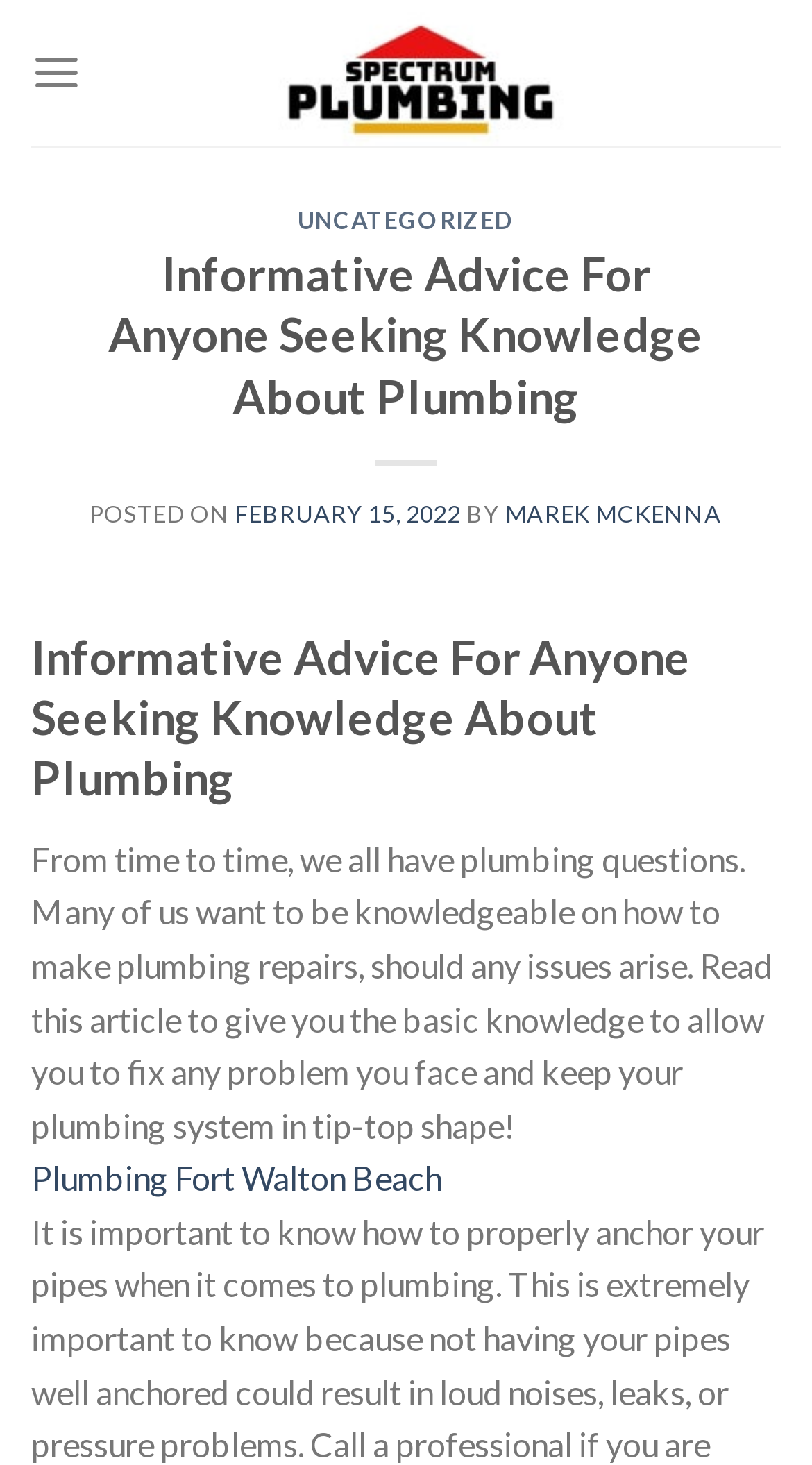Predict the bounding box of the UI element that fits this description: "Uncategorized".

[0.366, 0.141, 0.634, 0.159]